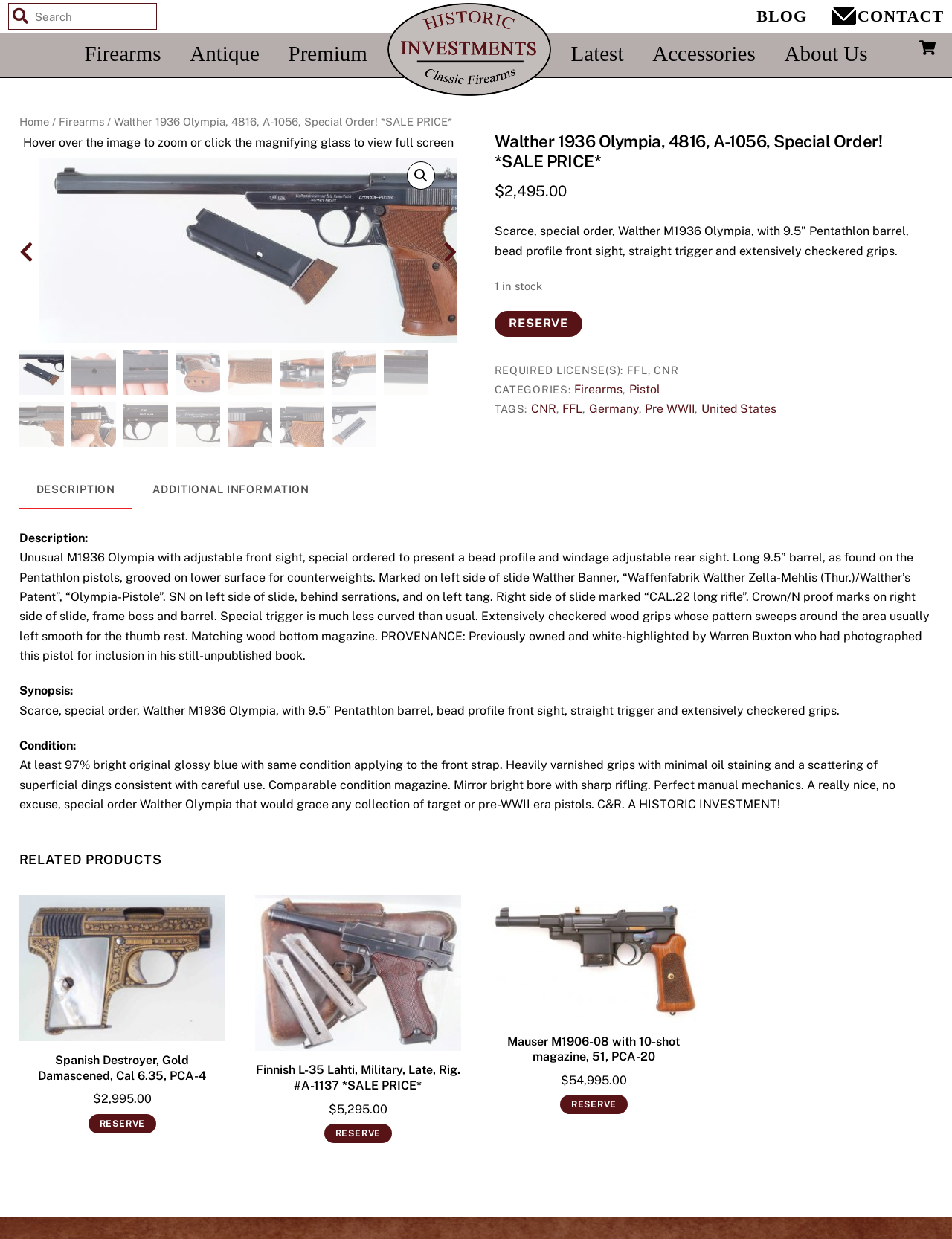Based on the image, please elaborate on the answer to the following question:
What is the price of the Walther 1936 Olympia?

The price of the Walther 1936 Olympia is found in the product description section, where it is stated as '$2,495.00'.